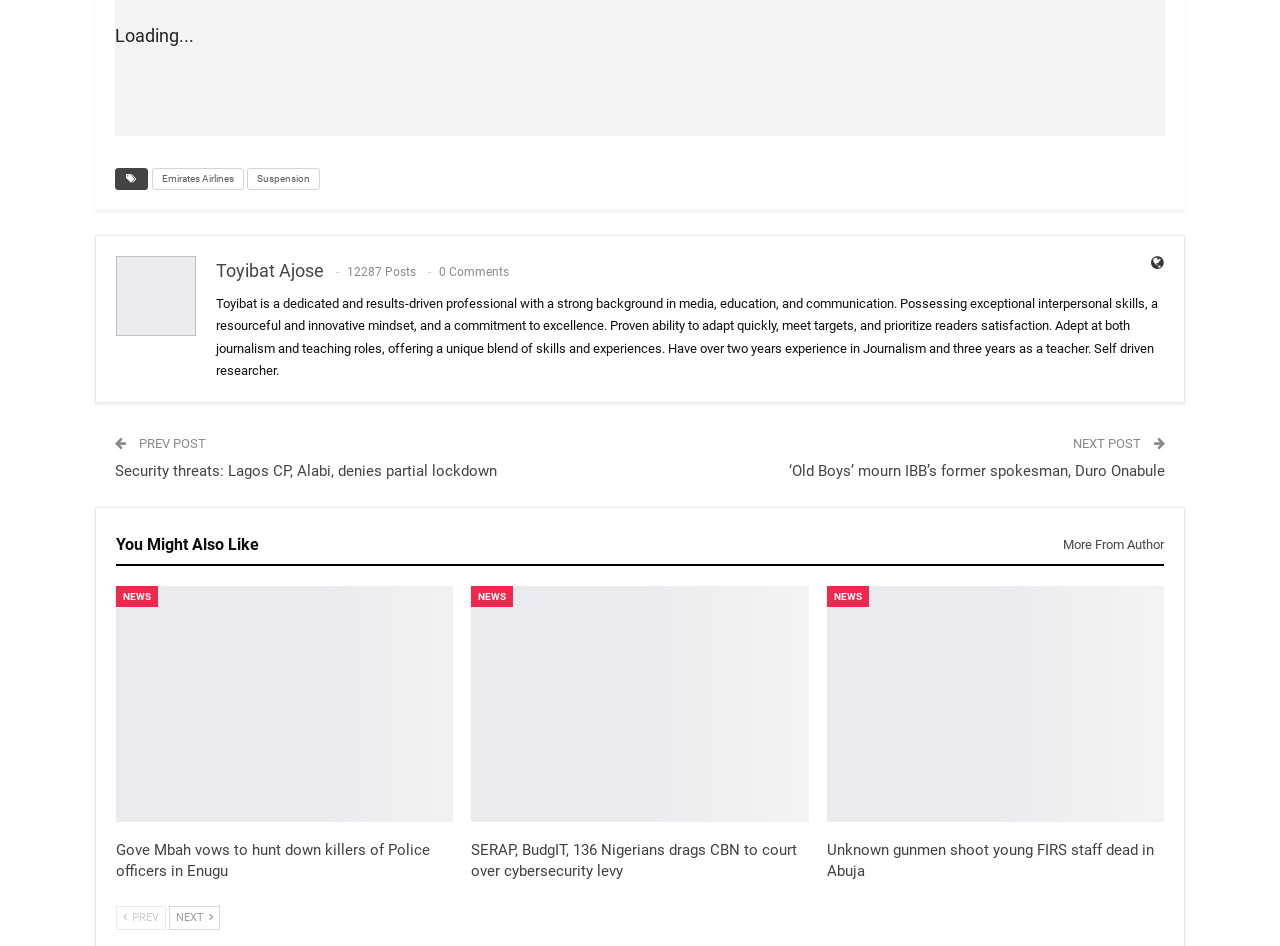Please specify the bounding box coordinates for the clickable region that will help you carry out the instruction: "Click the 'HOME' link".

None